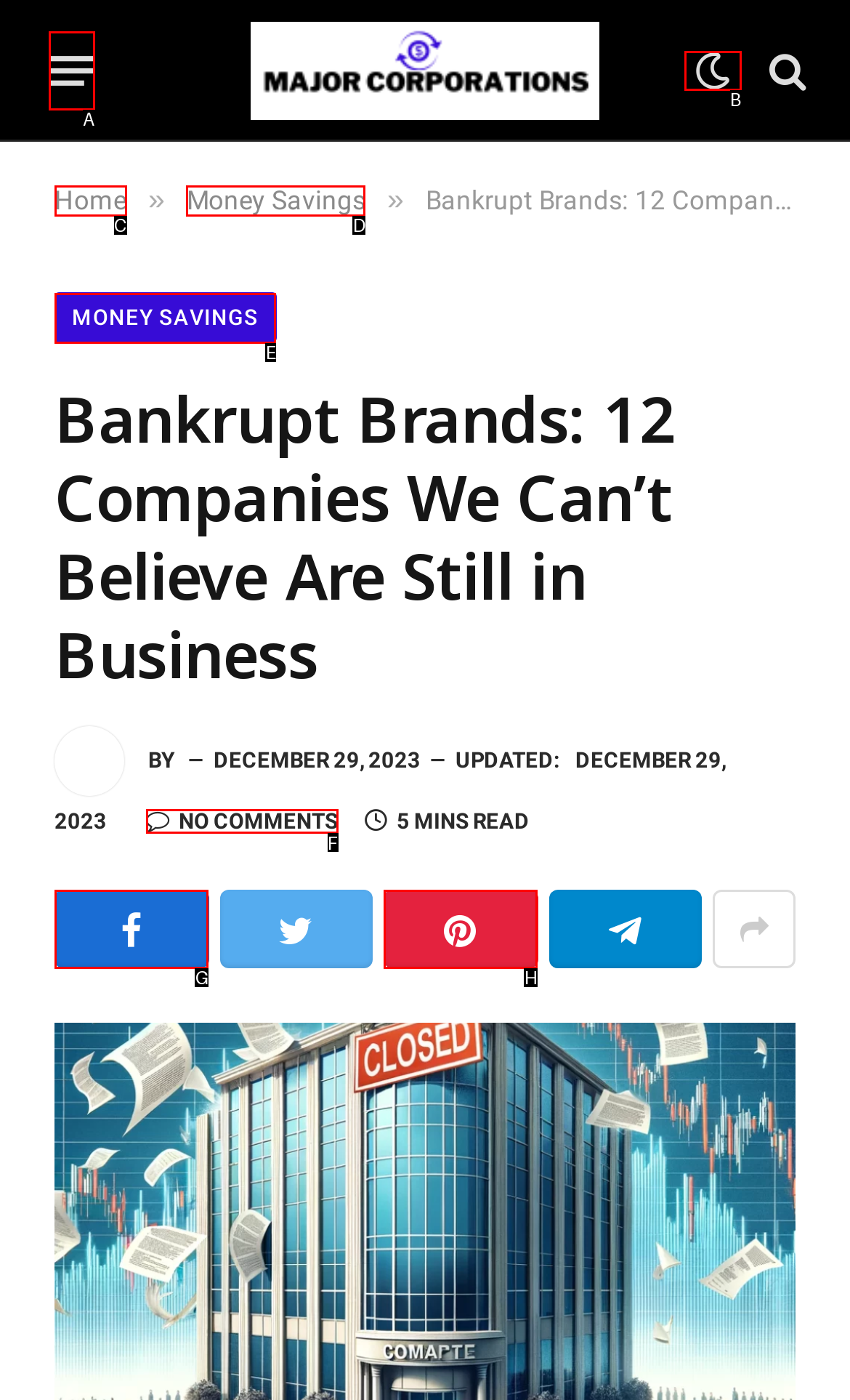Determine which HTML element best fits the description: Pinterest
Answer directly with the letter of the matching option from the available choices.

H